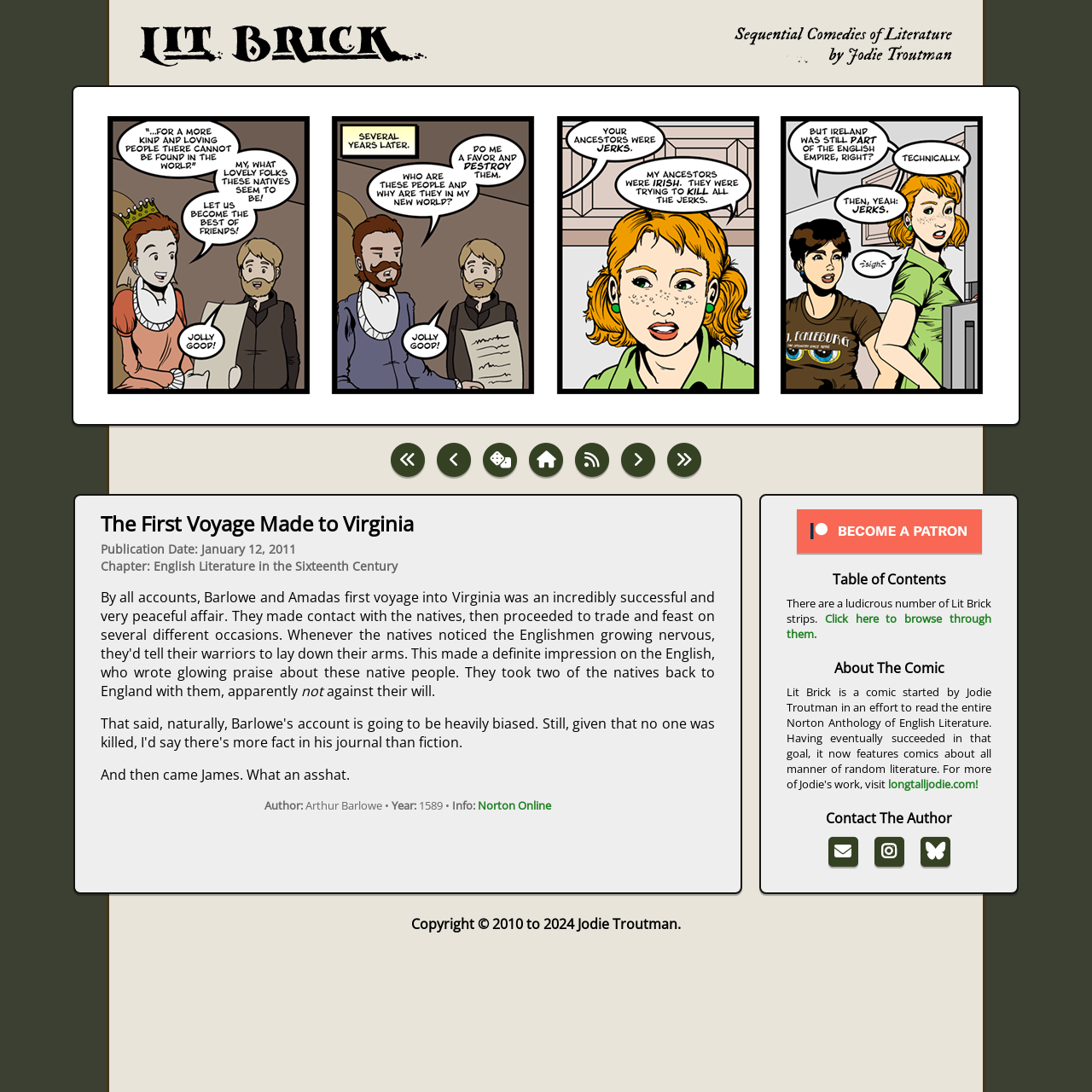Please find the bounding box coordinates of the element that must be clicked to perform the given instruction: "Read the First Voyage Made to Virginia Comic Strip". The coordinates should be four float numbers from 0 to 1, i.e., [left, top, right, bottom].

[0.07, 0.088, 0.93, 0.38]